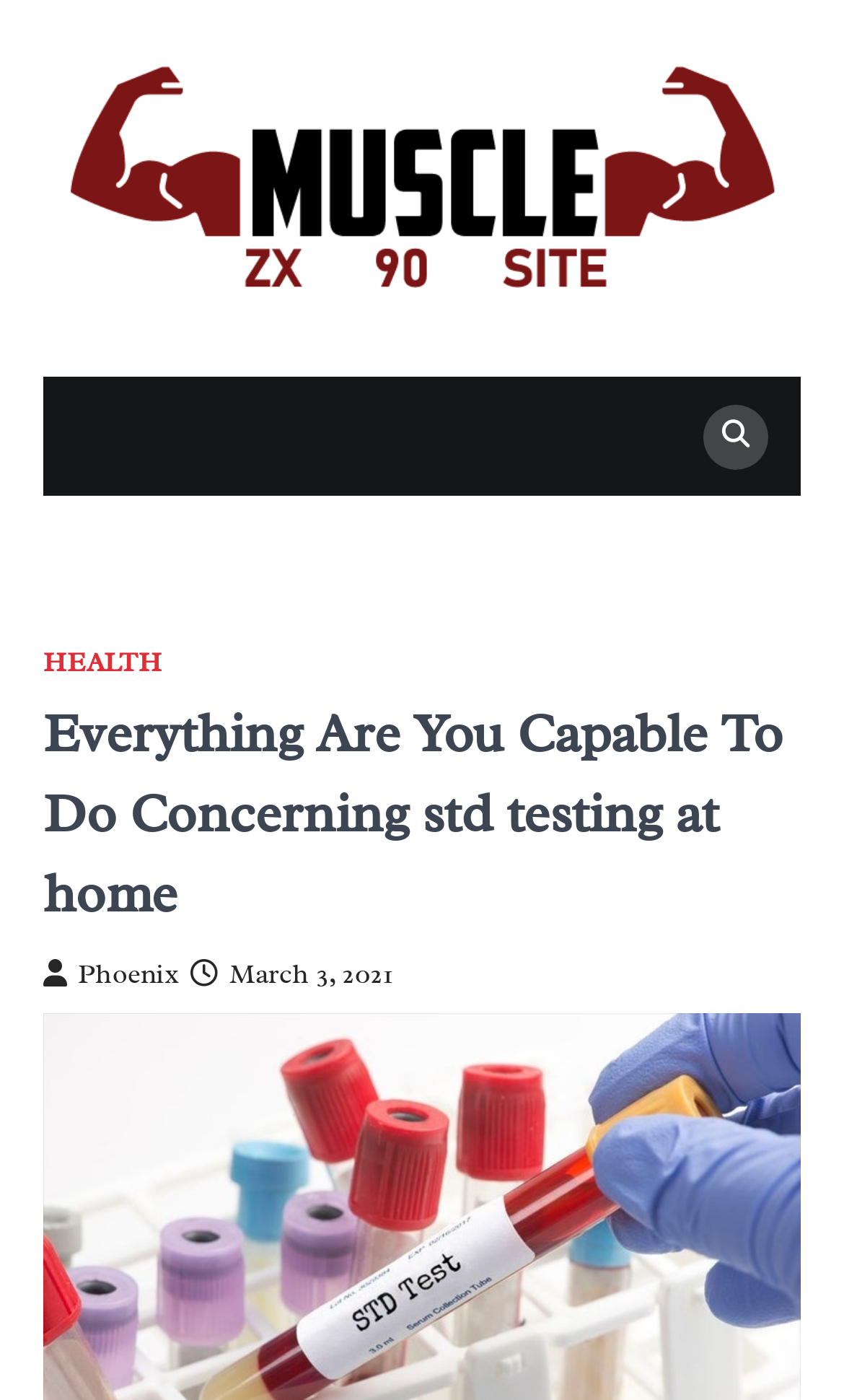Using the element description provided, determine the bounding box coordinates in the format (top-left x, top-left y, bottom-right x, bottom-right y). Ensure that all values are floating point numbers between 0 and 1. Element description: Health

[0.051, 0.463, 0.192, 0.486]